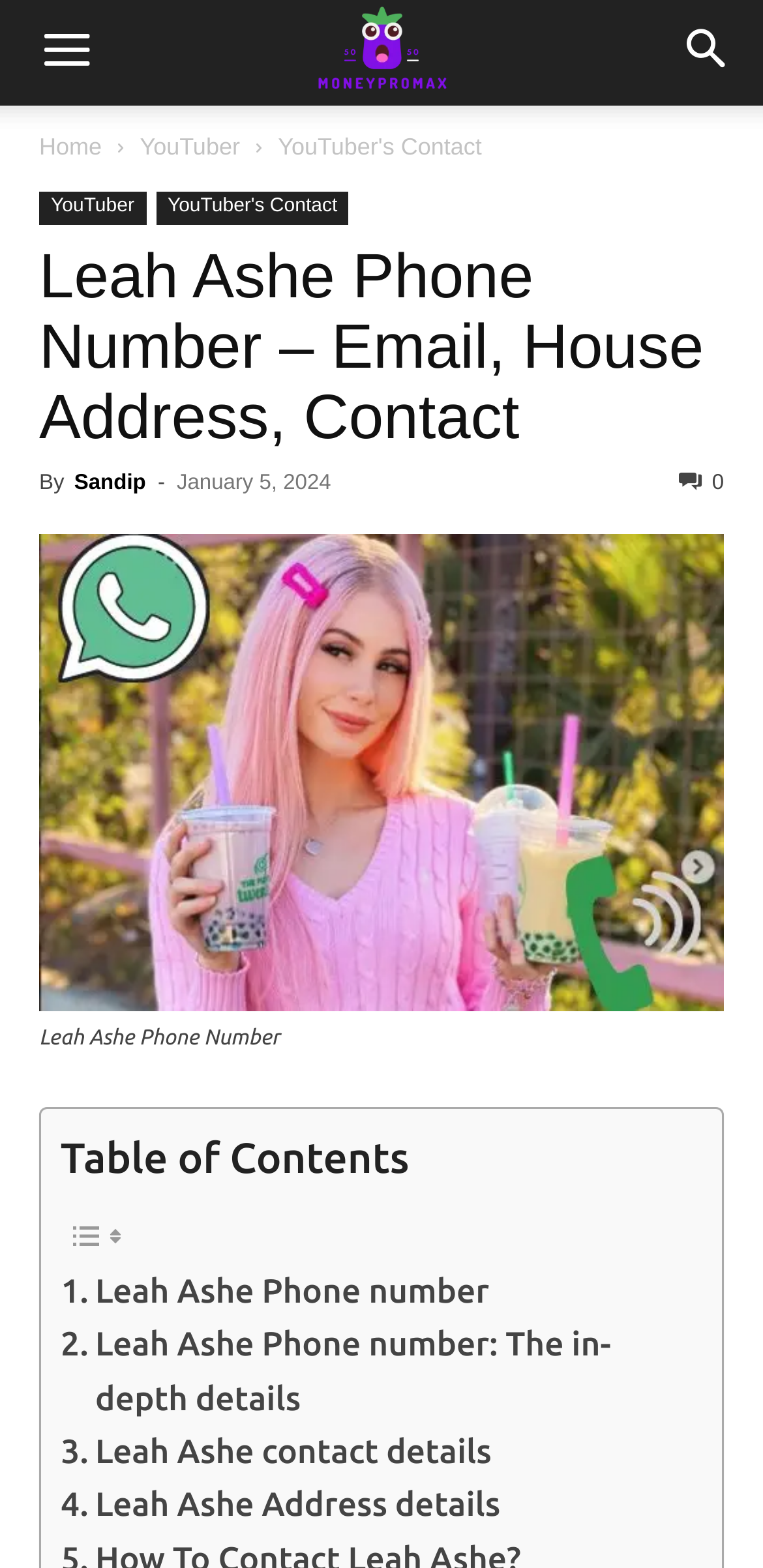Who is the author of the webpage?
Provide an in-depth and detailed explanation in response to the question.

The author of the webpage is mentioned in the header section, where it is written as 'By Sandip'.